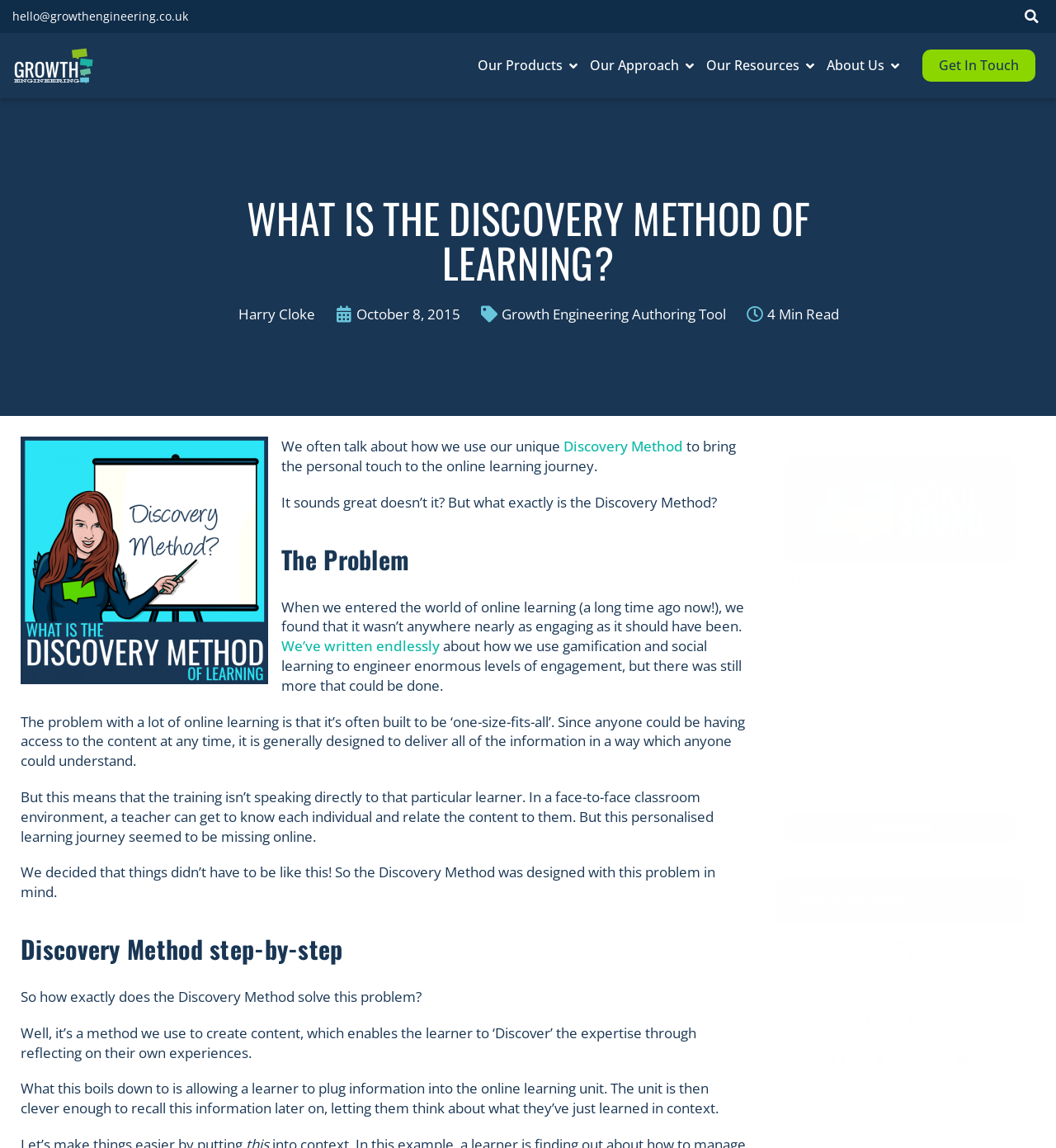Please provide a brief answer to the following inquiry using a single word or phrase:
How does the Discovery Method solve the problem of one-size-fits-all online learning?

By allowing learners to reflect on their own experiences